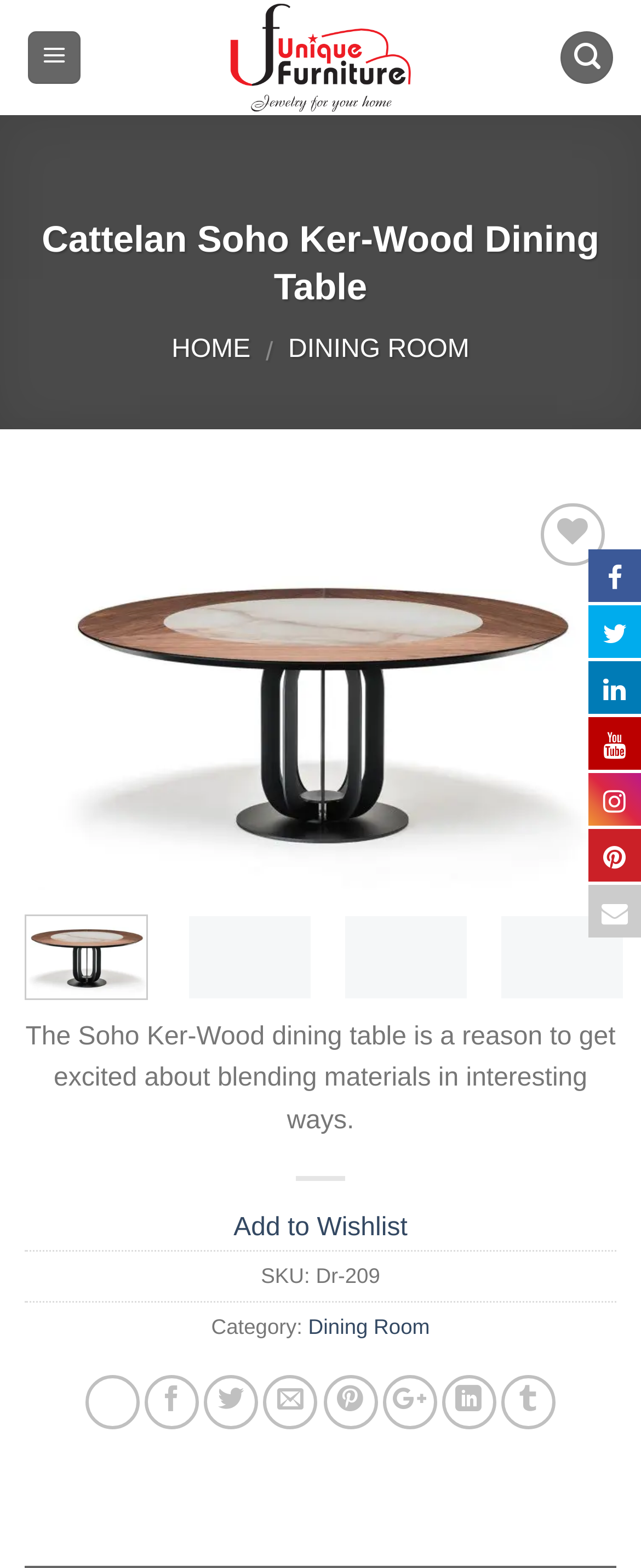Predict the bounding box of the UI element based on the description: "Home". The coordinates should be four float numbers between 0 and 1, formatted as [left, top, right, bottom].

[0.268, 0.214, 0.391, 0.232]